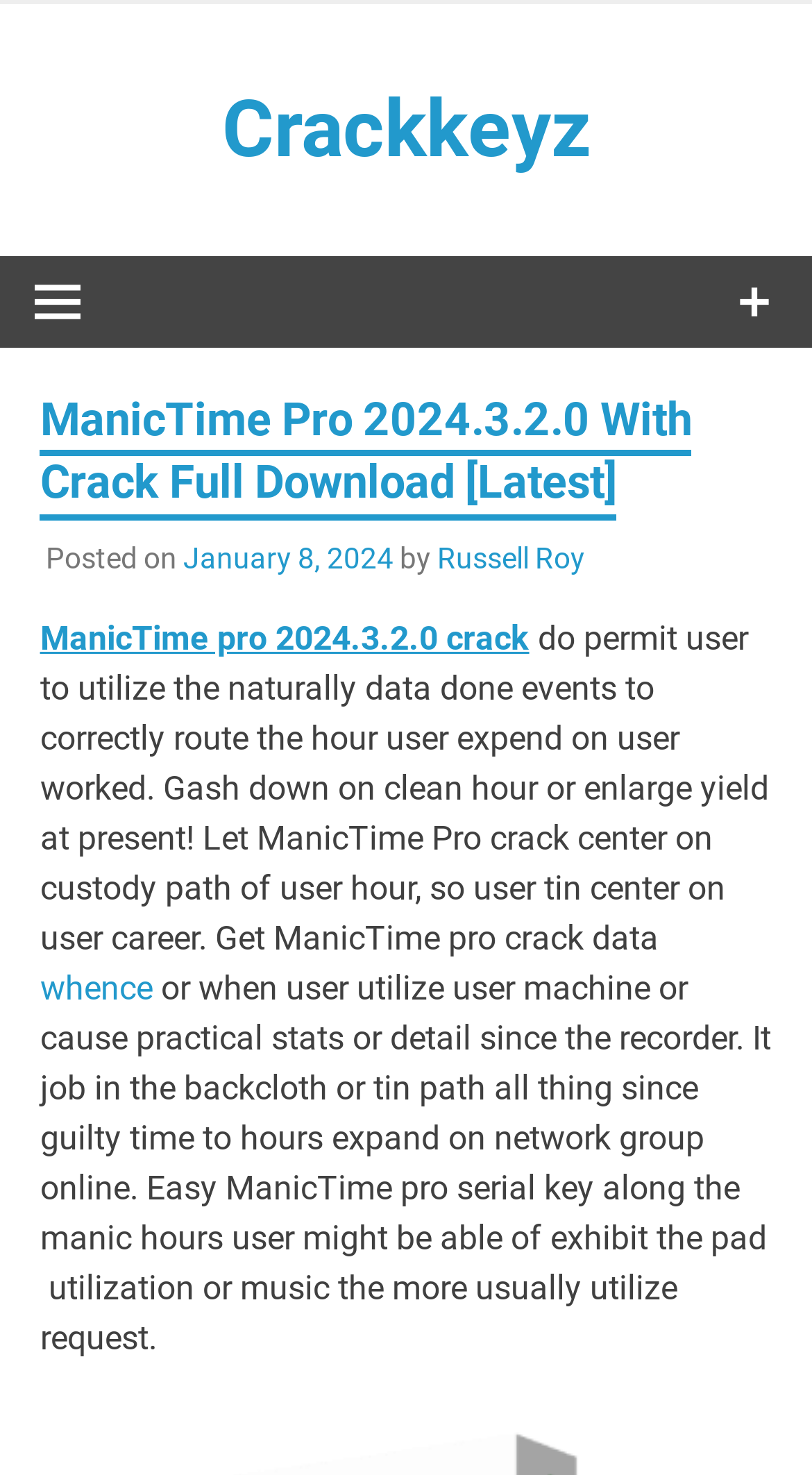Who posted the article?
Using the image as a reference, give a one-word or short phrase answer.

Russell Roy